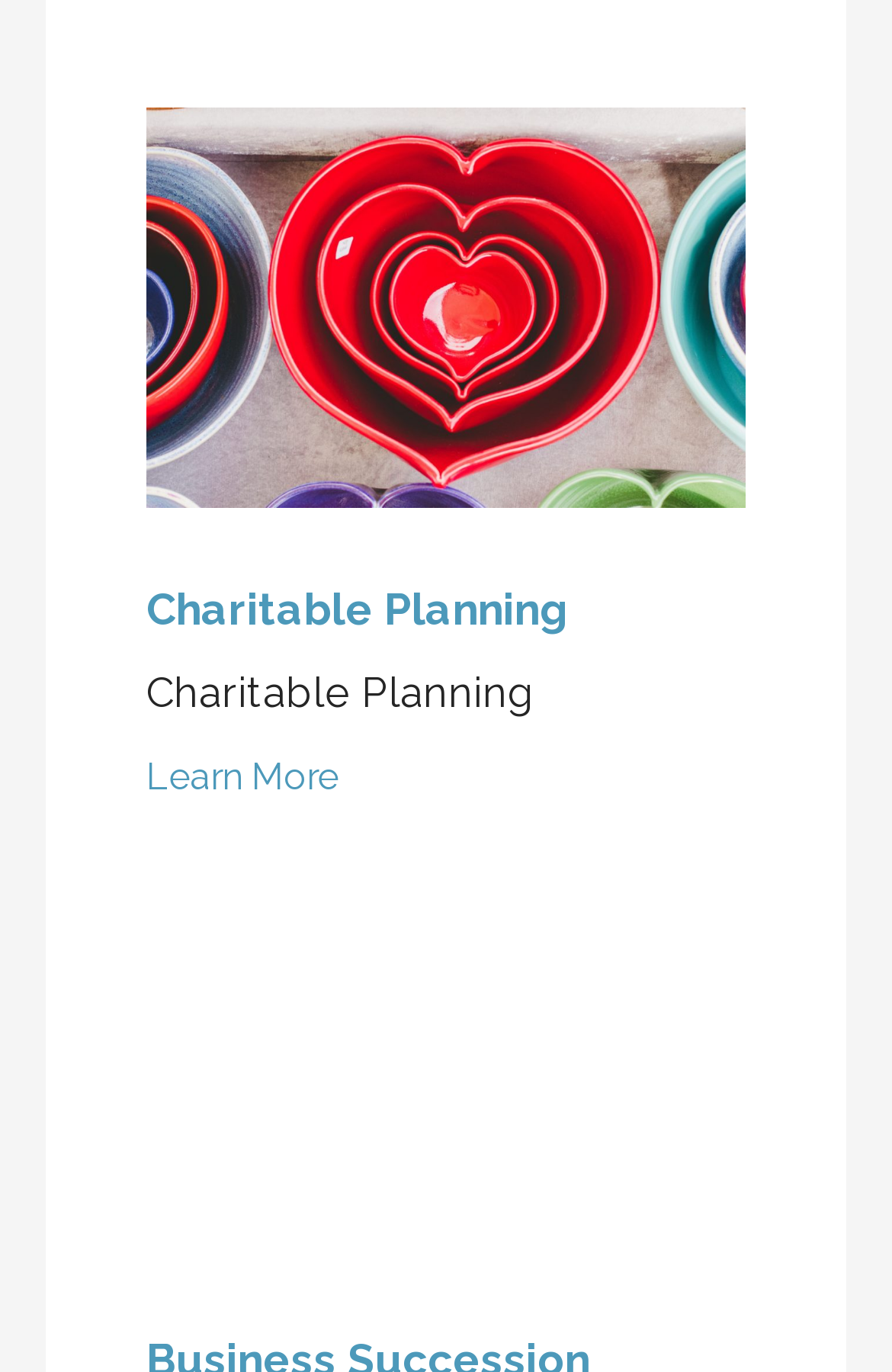Determine the bounding box for the described UI element: "Charitable Planning".

[0.164, 0.425, 0.638, 0.462]